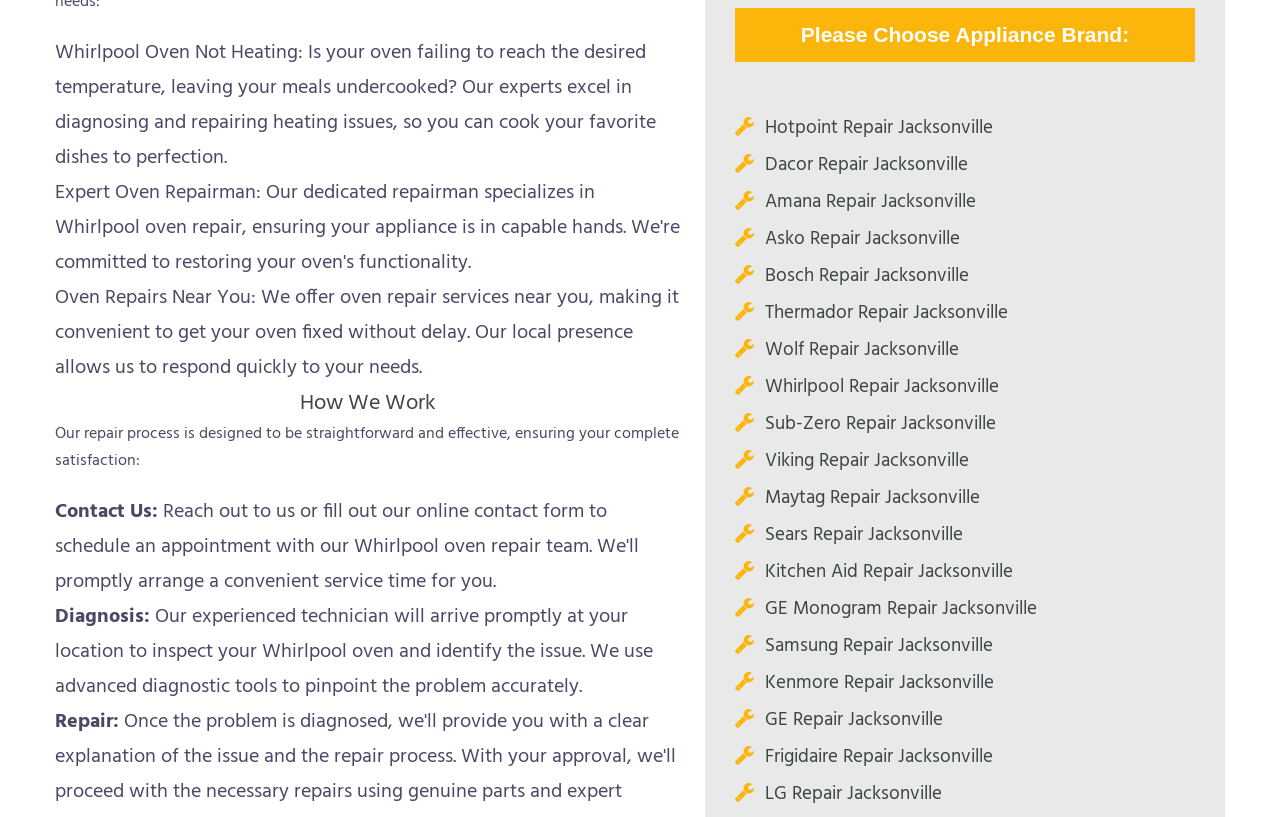Please locate the UI element described by "Kitchen Aid Repair Jacksonville" and provide its bounding box coordinates.

[0.598, 0.681, 0.791, 0.718]